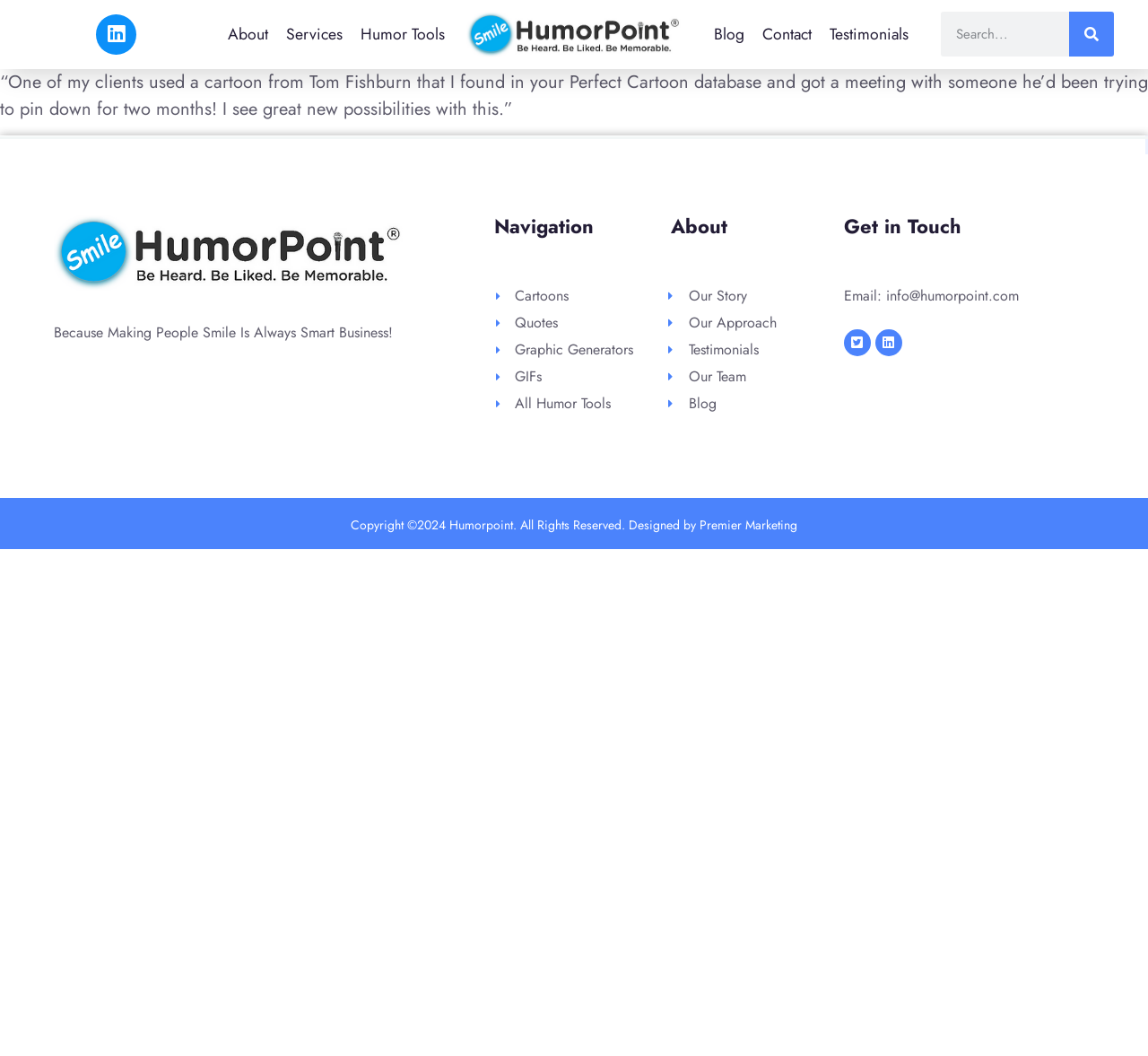Please provide the bounding box coordinates in the format (top-left x, top-left y, bottom-right x, bottom-right y). Remember, all values are floating point numbers between 0 and 1. What is the bounding box coordinate of the region described as: Humor Tools

[0.314, 0.021, 0.388, 0.044]